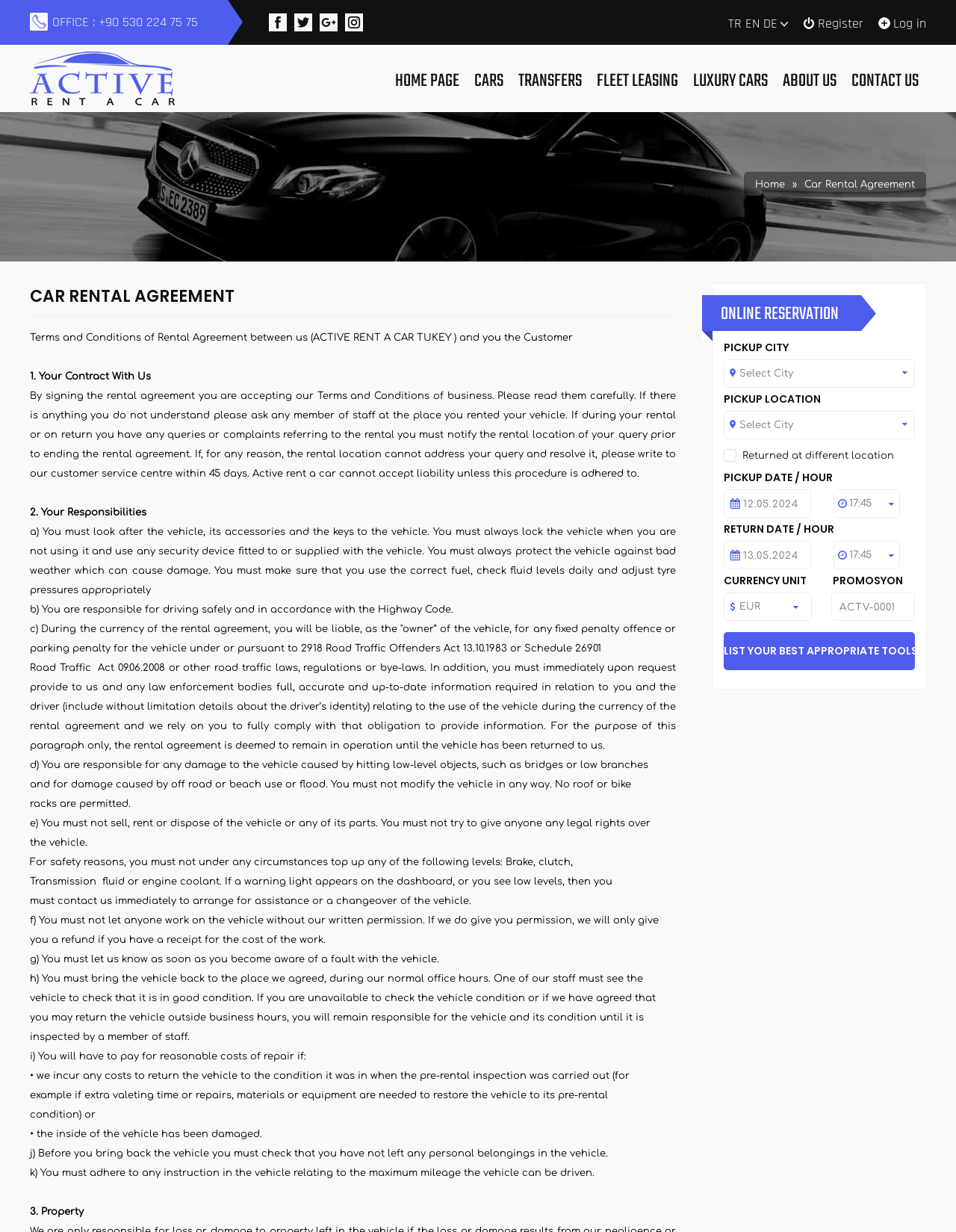Please indicate the bounding box coordinates for the clickable area to complete the following task: "Click the 'REGISTER' link". The coordinates should be specified as four float numbers between 0 and 1, i.e., [left, top, right, bottom].

[0.84, 0.011, 0.903, 0.024]